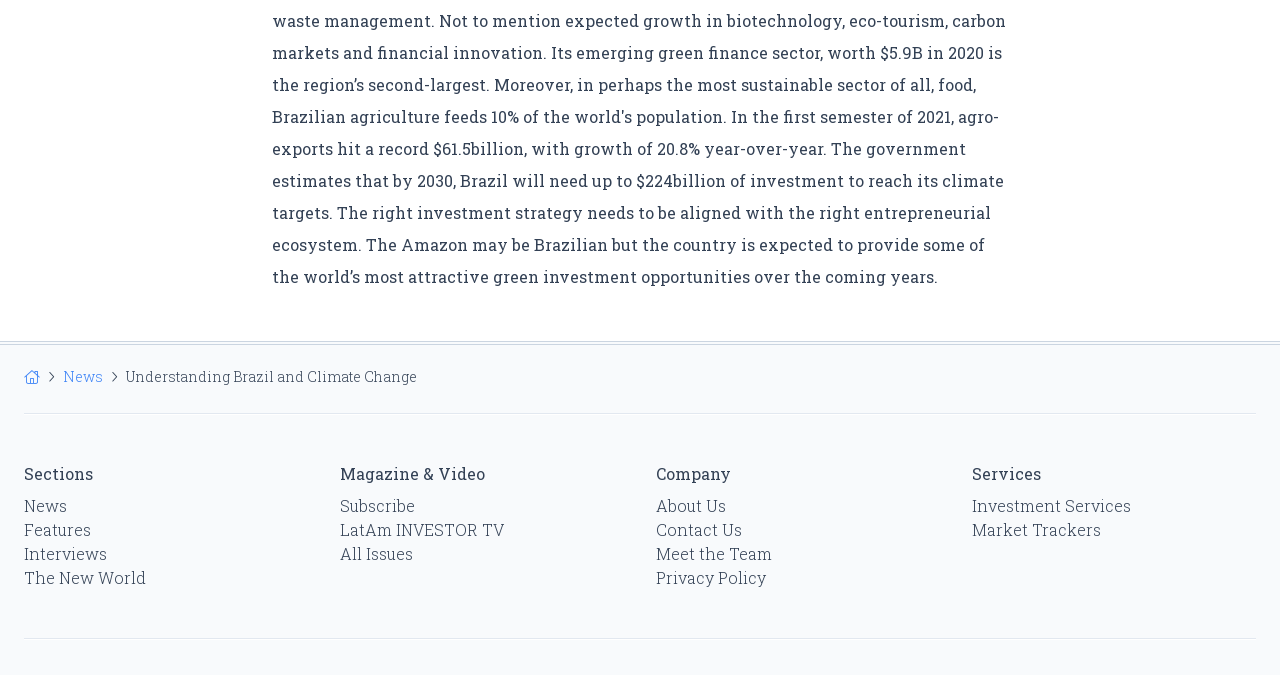Determine the bounding box coordinates of the clickable element to achieve the following action: 'learn about the company'. Provide the coordinates as four float values between 0 and 1, formatted as [left, top, right, bottom].

[0.512, 0.733, 0.567, 0.764]